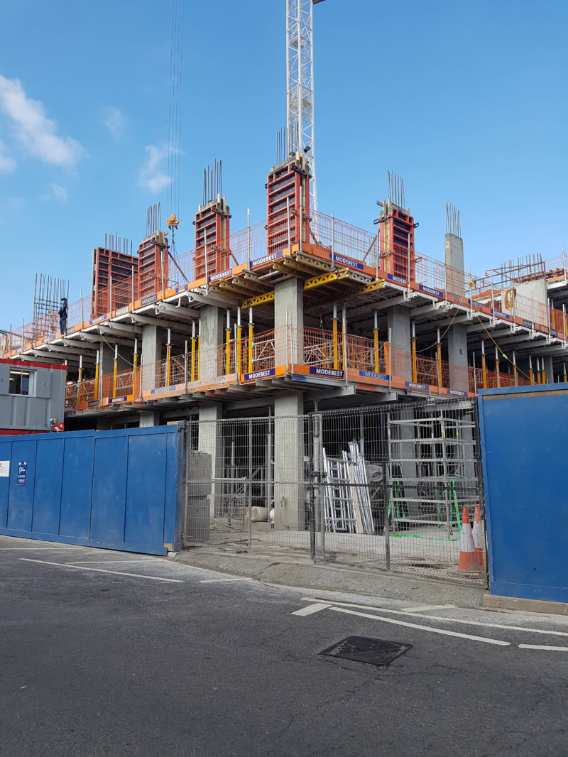Please give a succinct answer to the question in one word or phrase:
What is the purpose of the blue boards?

Containment and security